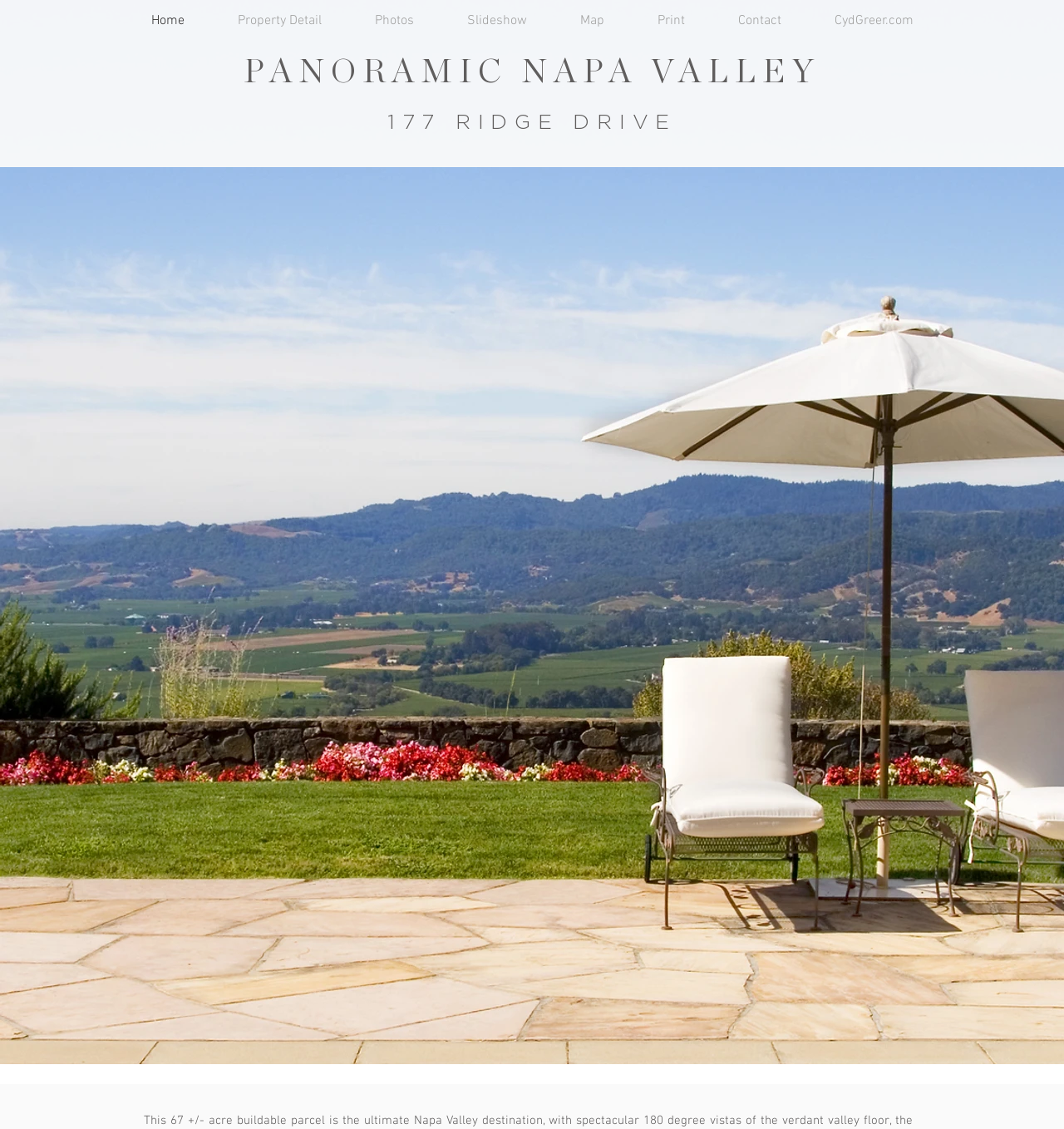Using the webpage screenshot, locate the HTML element that fits the following description and provide its bounding box: "Print".

[0.593, 0.0, 0.669, 0.037]